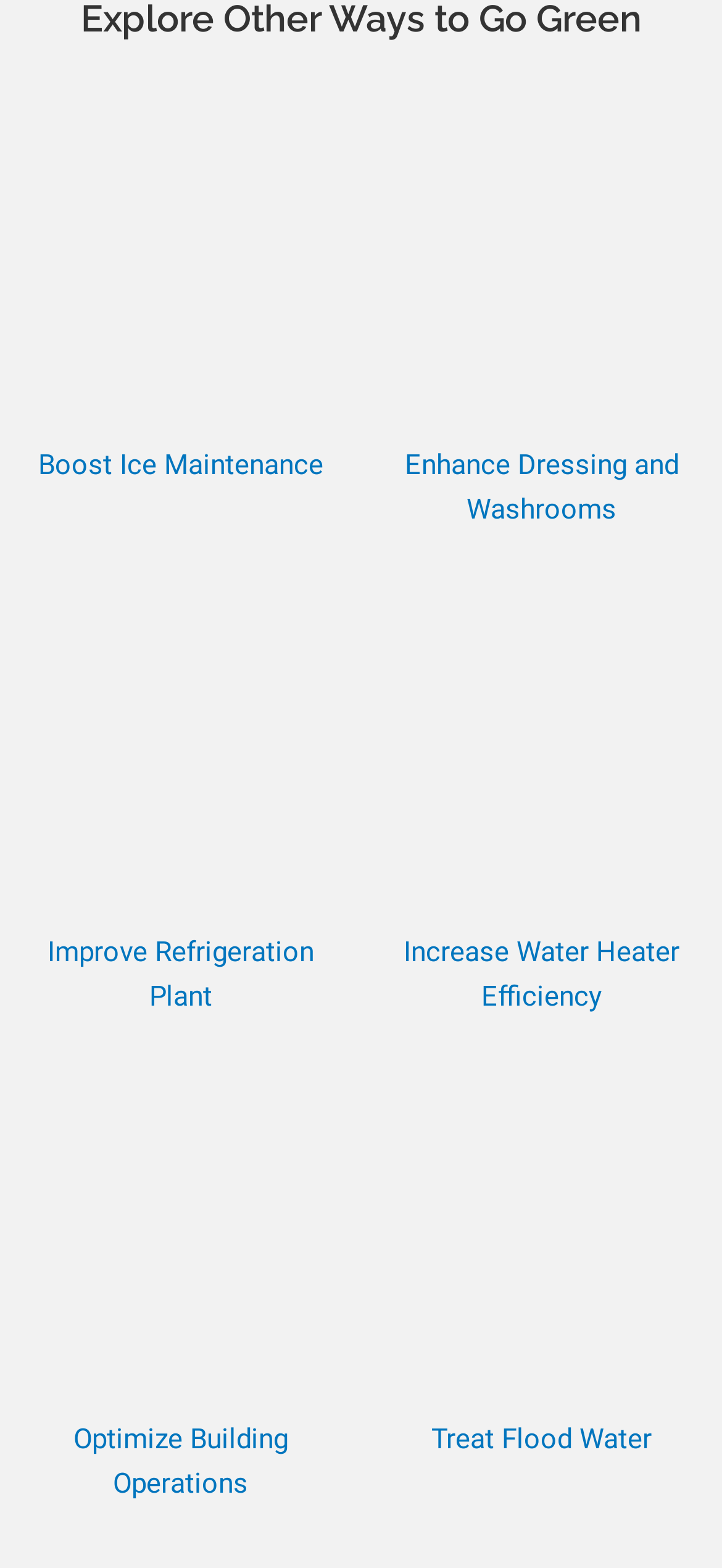Give a concise answer using only one word or phrase for this question:
How many links are on this webpage?

15